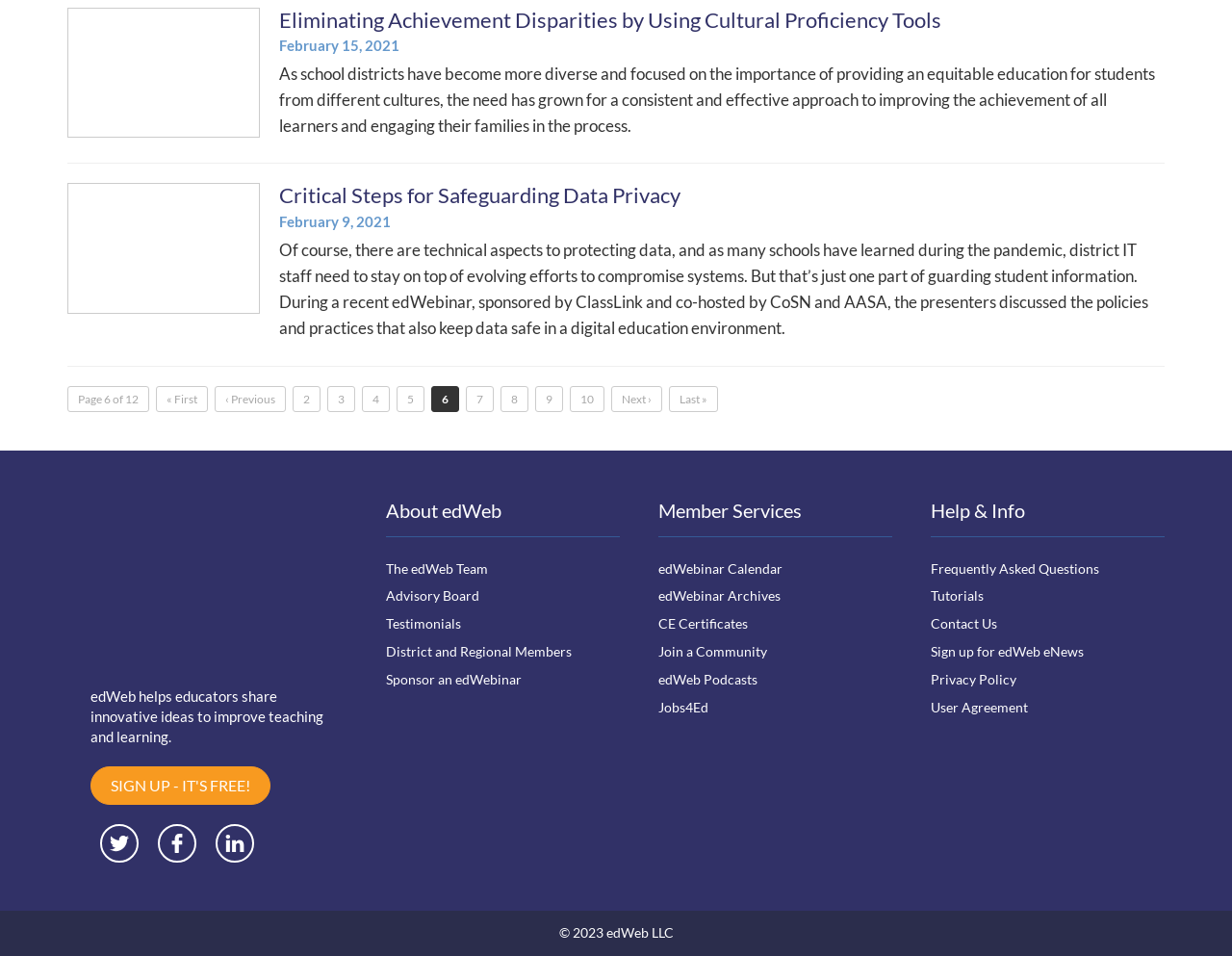Can you show the bounding box coordinates of the region to click on to complete the task described in the instruction: "Access the 'Resources' page"?

None